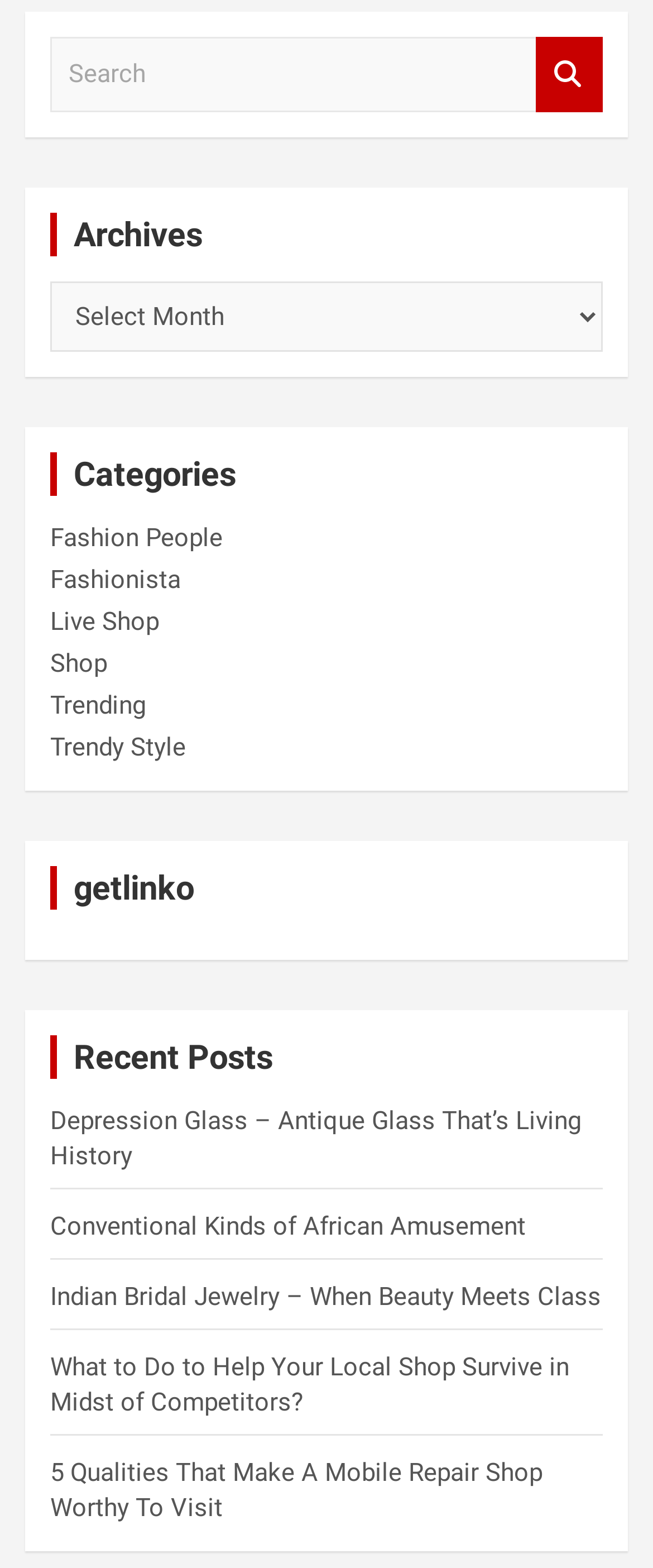Find the bounding box coordinates of the clickable element required to execute the following instruction: "visit Fashion People". Provide the coordinates as four float numbers between 0 and 1, i.e., [left, top, right, bottom].

[0.077, 0.333, 0.341, 0.352]